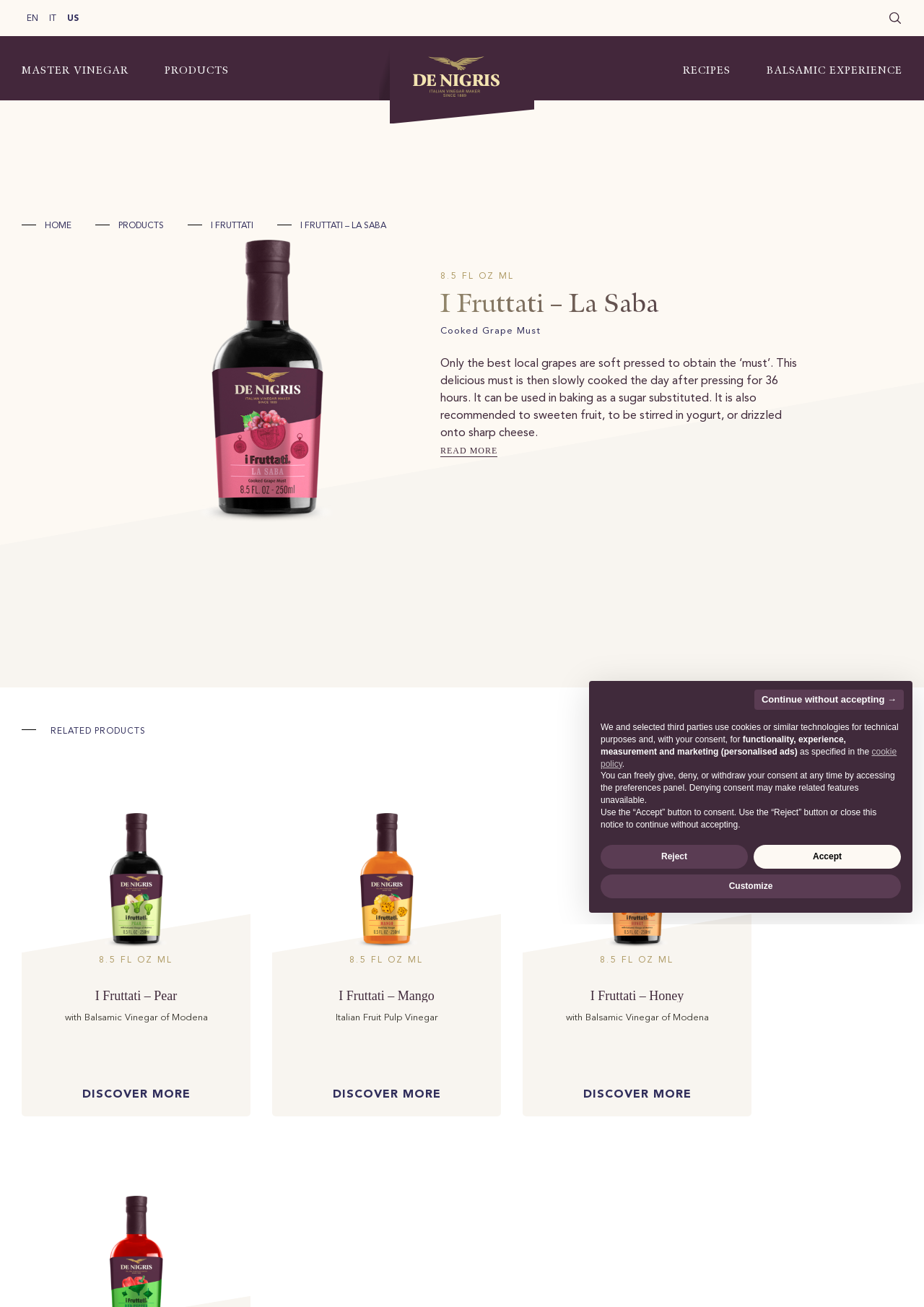What is the purpose of the 'must'?
Please provide a single word or phrase answer based on the image.

used in baking as a sugar substitute